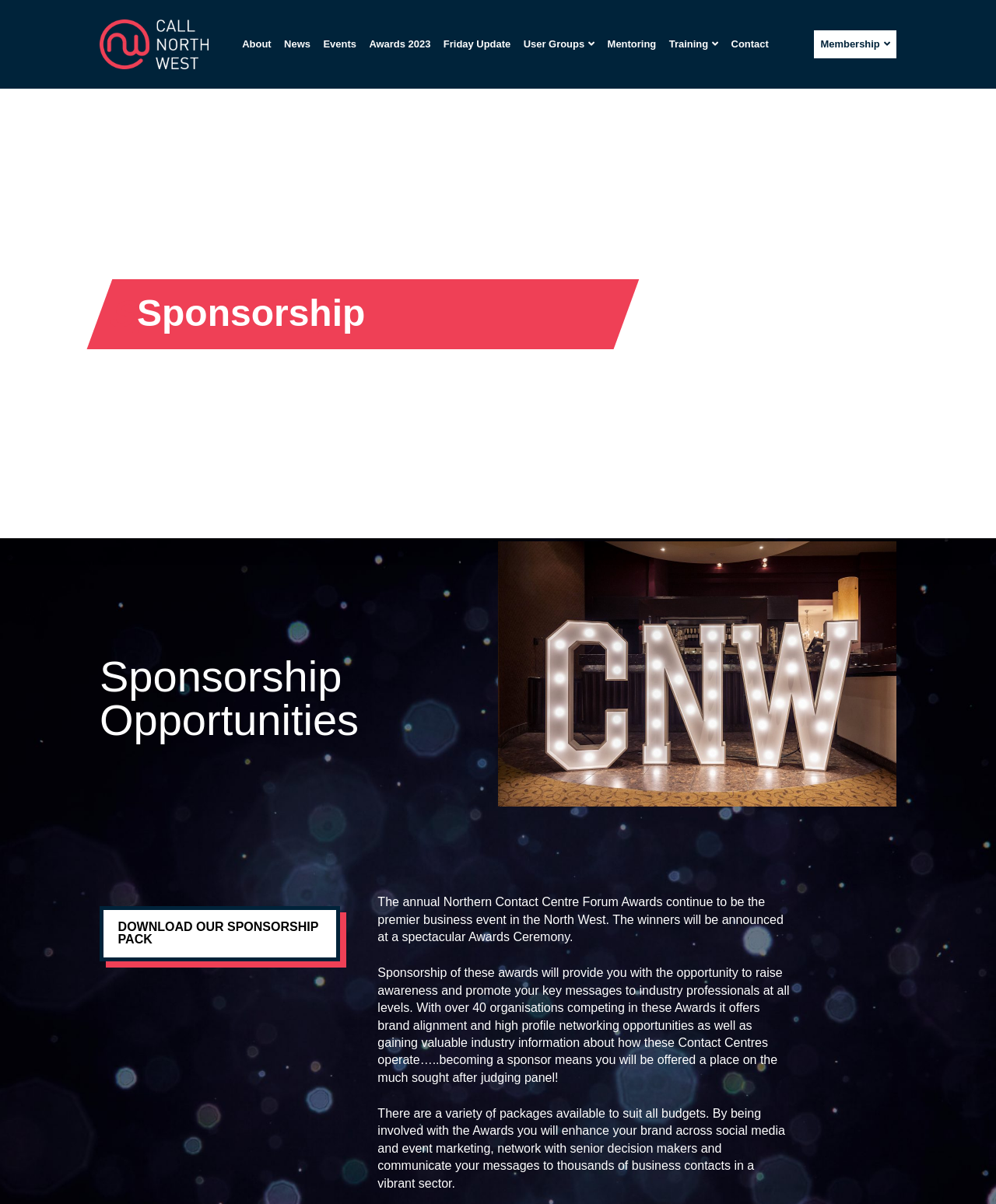What is the format of the sponsorship package?
Please answer the question as detailed as possible.

The webpage mentions that there are a variety of packages available to suit all budgets, implying that the sponsorship package is customizable and flexible to accommodate different needs and budgets.